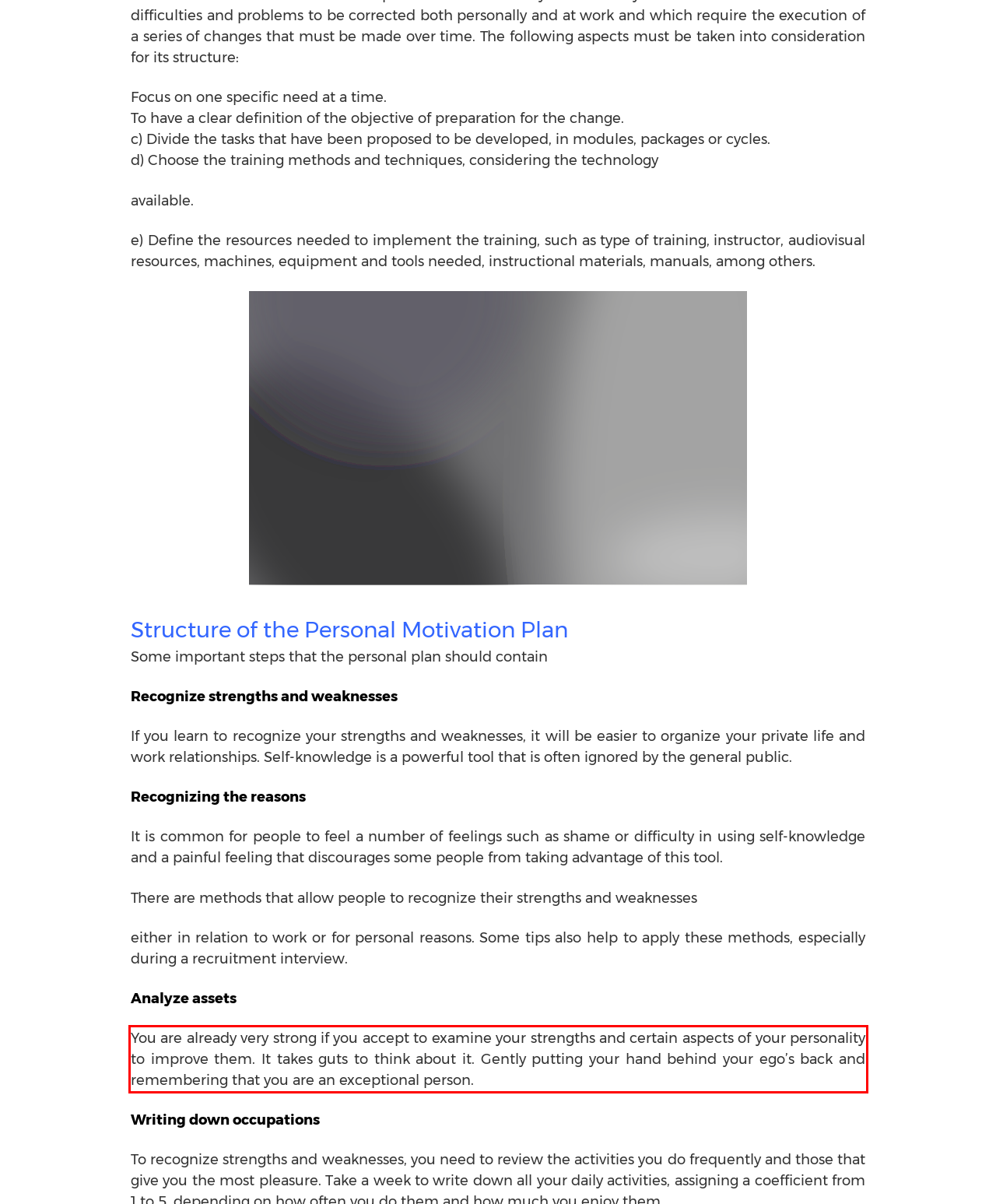You are provided with a screenshot of a webpage featuring a red rectangle bounding box. Extract the text content within this red bounding box using OCR.

You are already very strong if you accept to examine your strengths and certain aspects of your personality to improve them. It takes guts to think about it. Gently putting your hand behind your ego’s back and remembering that you are an exceptional person.